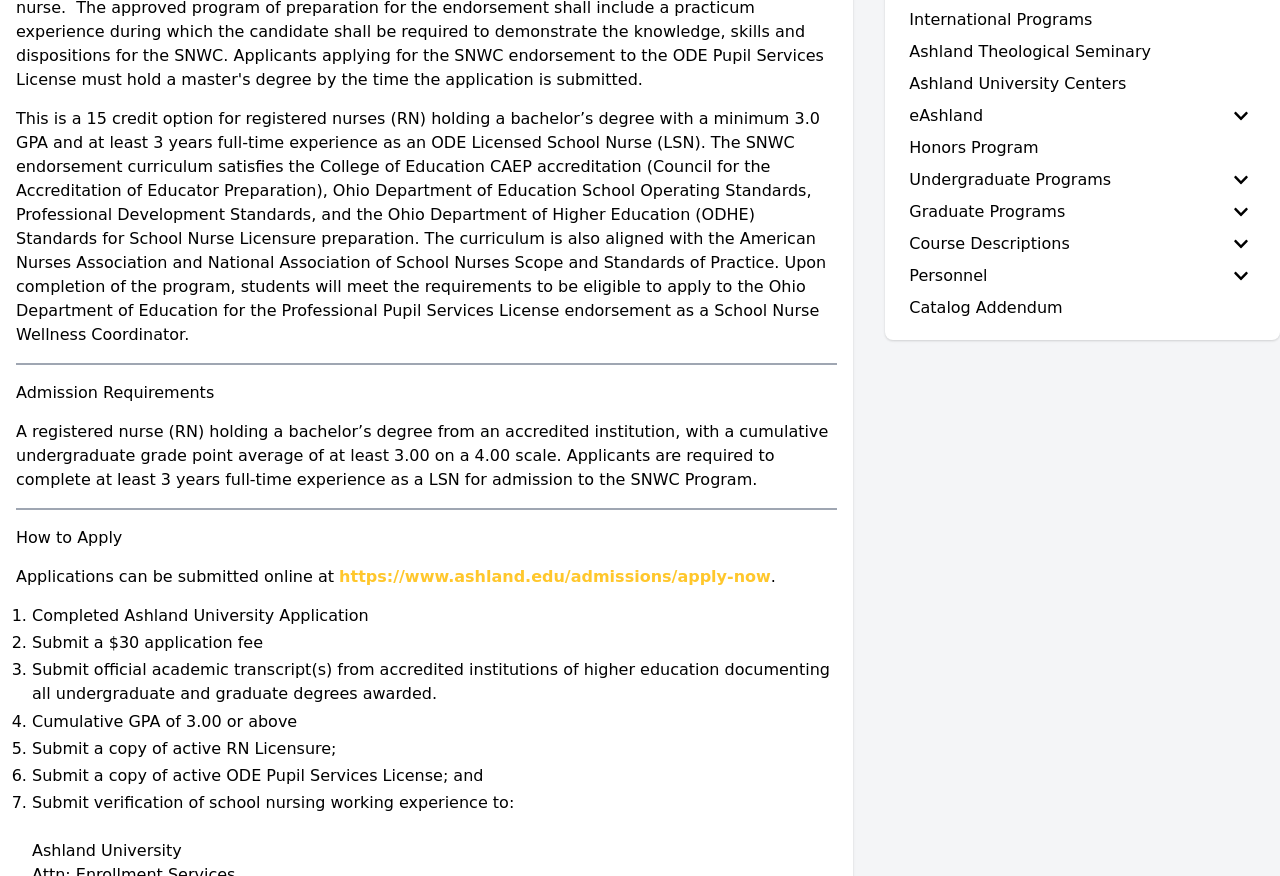Using the provided element description: "Ashland University Centers", identify the bounding box coordinates. The coordinates should be four floats between 0 and 1 in the order [left, top, right, bottom].

[0.704, 0.078, 0.987, 0.114]